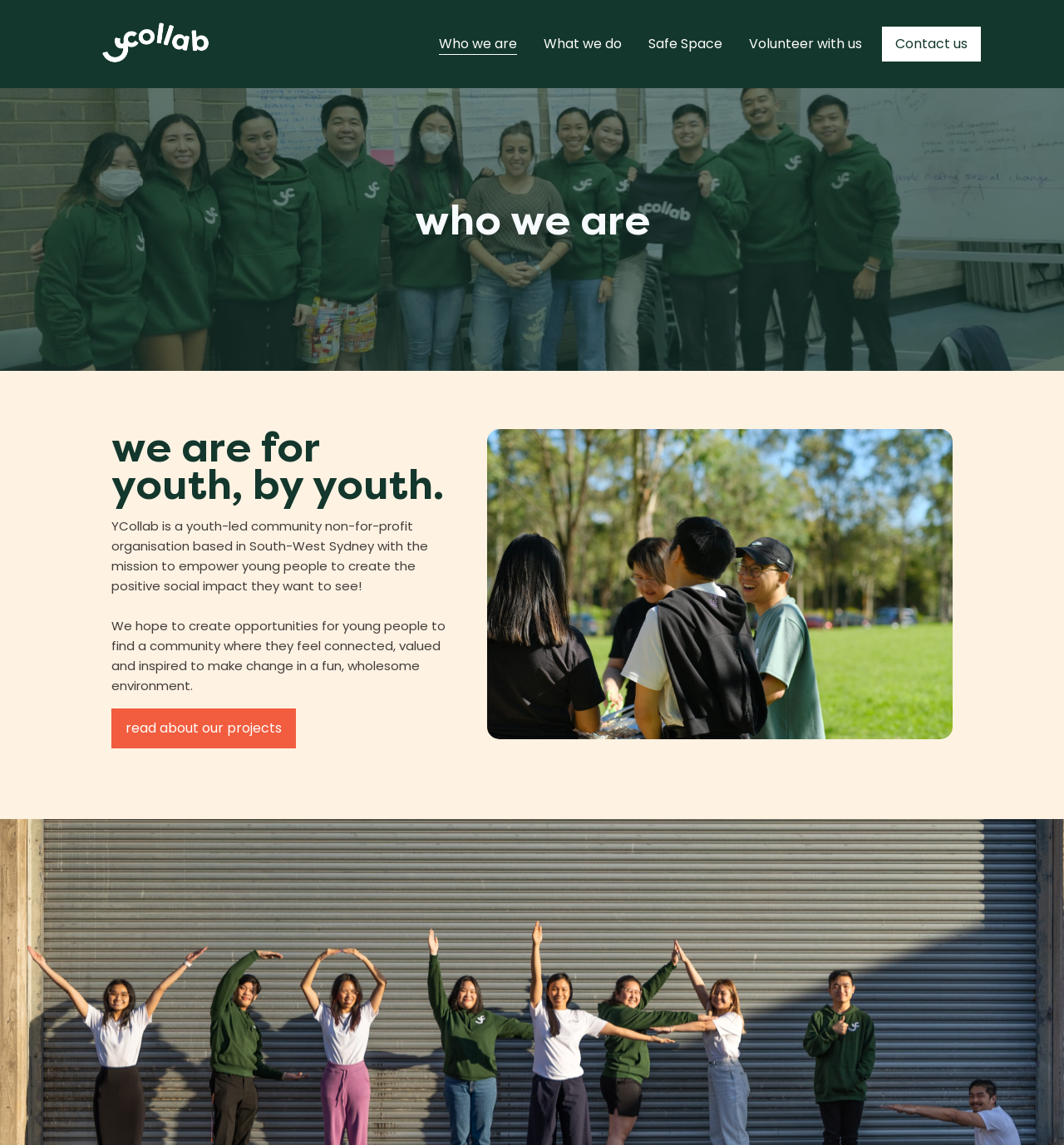What is the purpose of YCollab's community?
Look at the image and provide a detailed response to the question.

The purpose of YCollab's community can be inferred from the StaticText element 'We hope to create opportunities for young people...'. The text states that the purpose is to create opportunities for young people to find a community where they feel connected, valued, and inspired to make change.